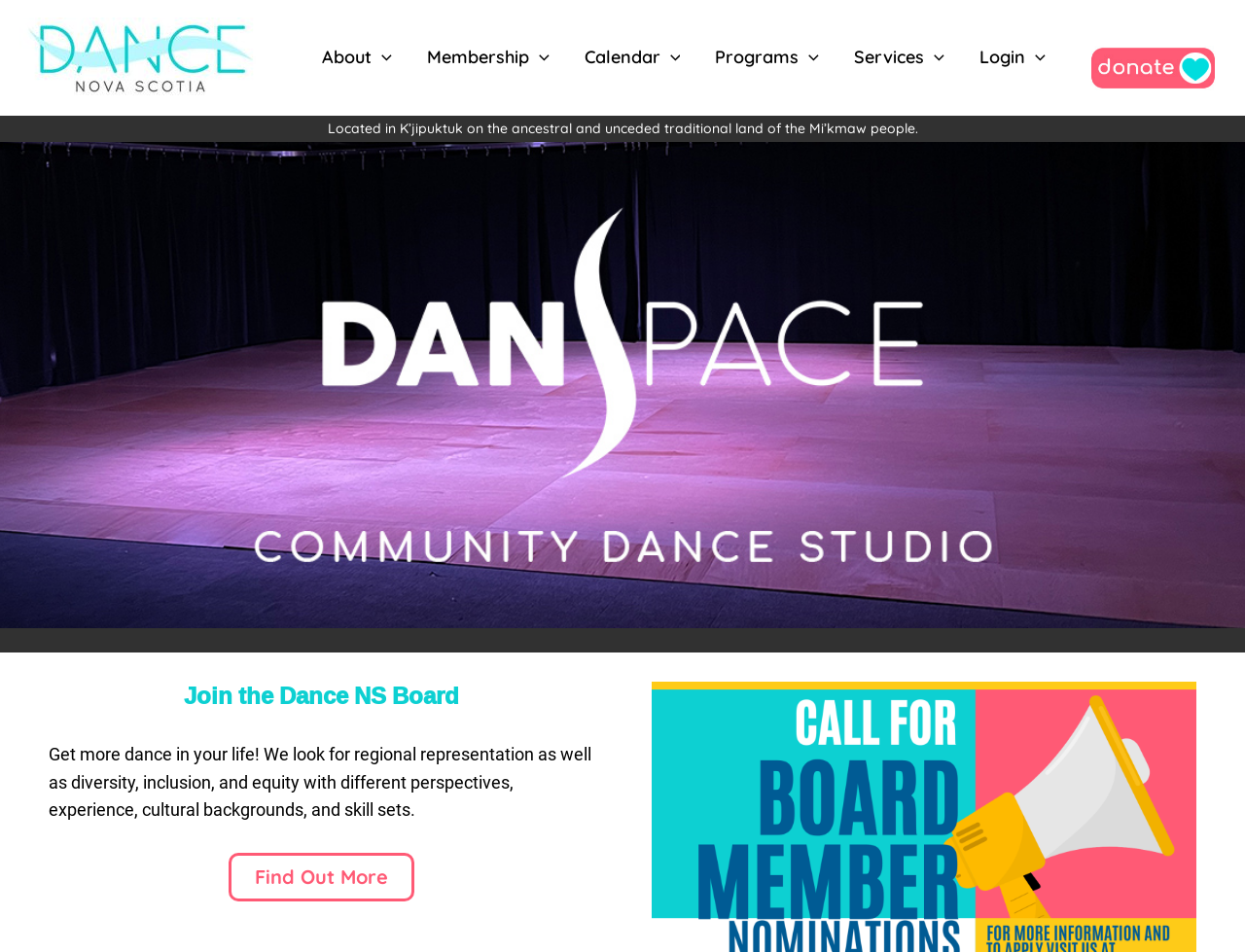Find the bounding box coordinates of the element's region that should be clicked in order to follow the given instruction: "Click the Dance Nova Scotia link". The coordinates should consist of four float numbers between 0 and 1, i.e., [left, top, right, bottom].

[0.016, 0.048, 0.211, 0.07]